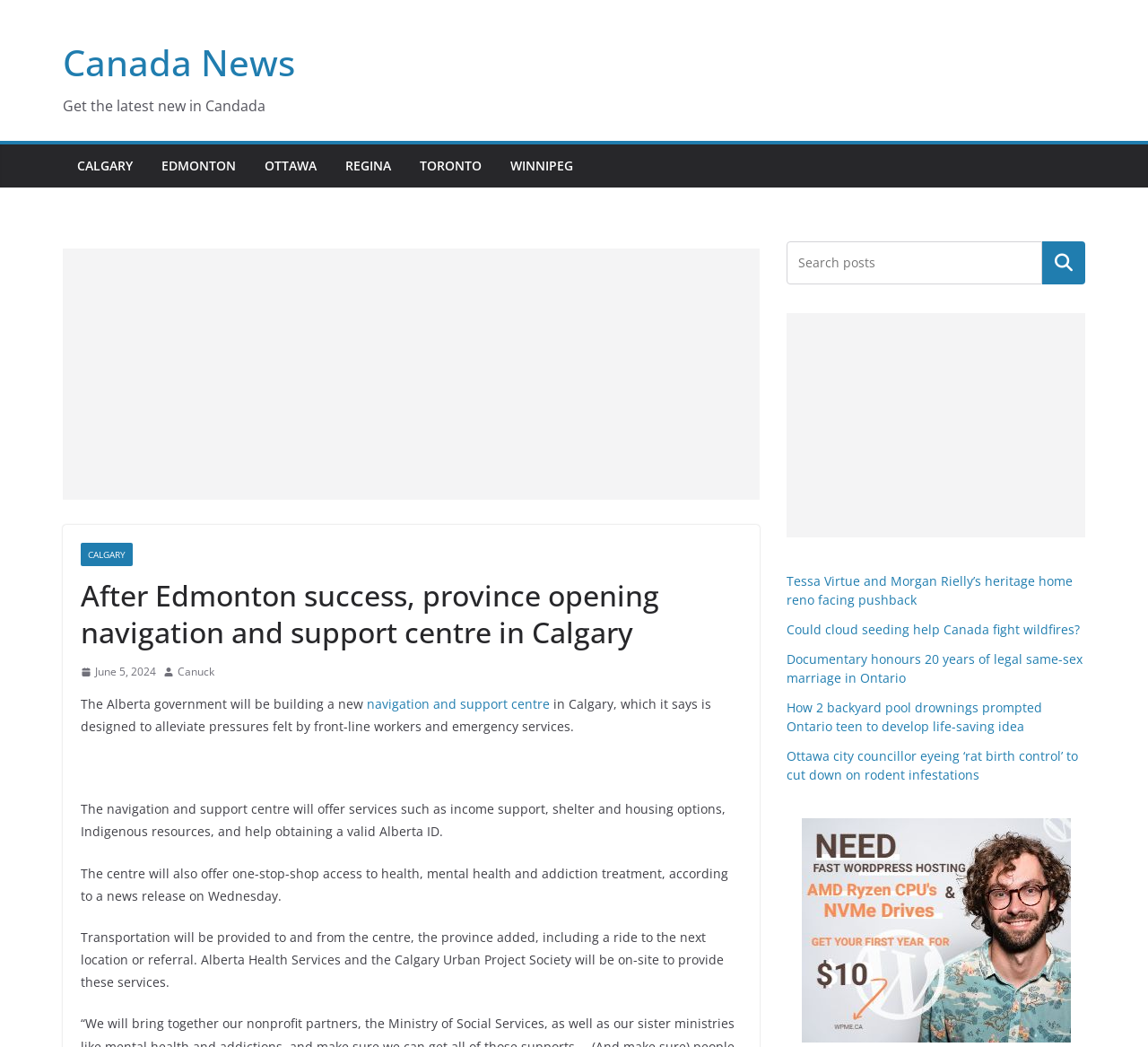What is provided for transportation to and from the centre?
Give a thorough and detailed response to the question.

The answer can be found in the StaticText element which states that transportation will be provided to and from the centre, including a ride to the next location or referral.